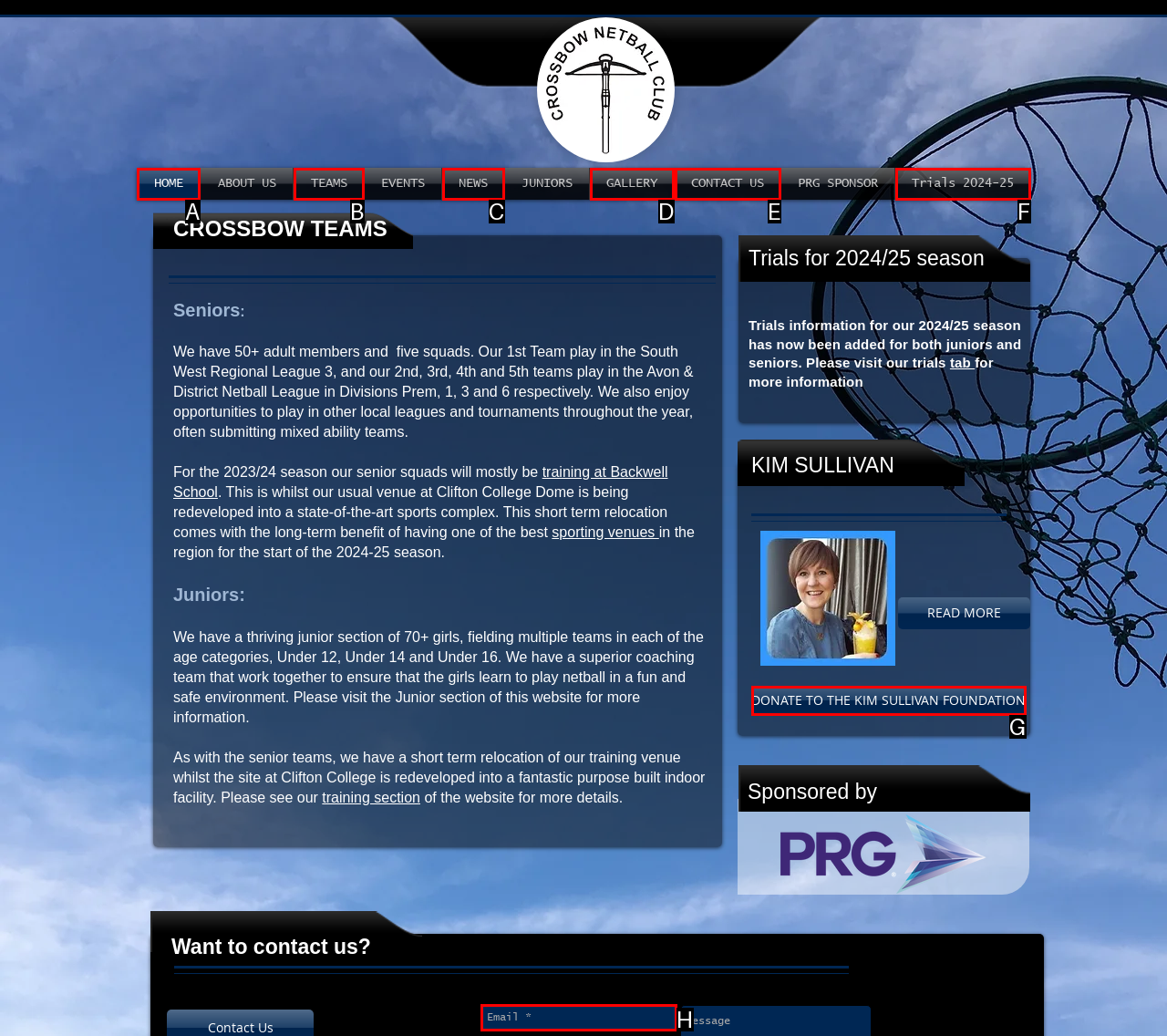Which option should be clicked to complete this task: Sign in or join the website
Reply with the letter of the correct choice from the given choices.

None